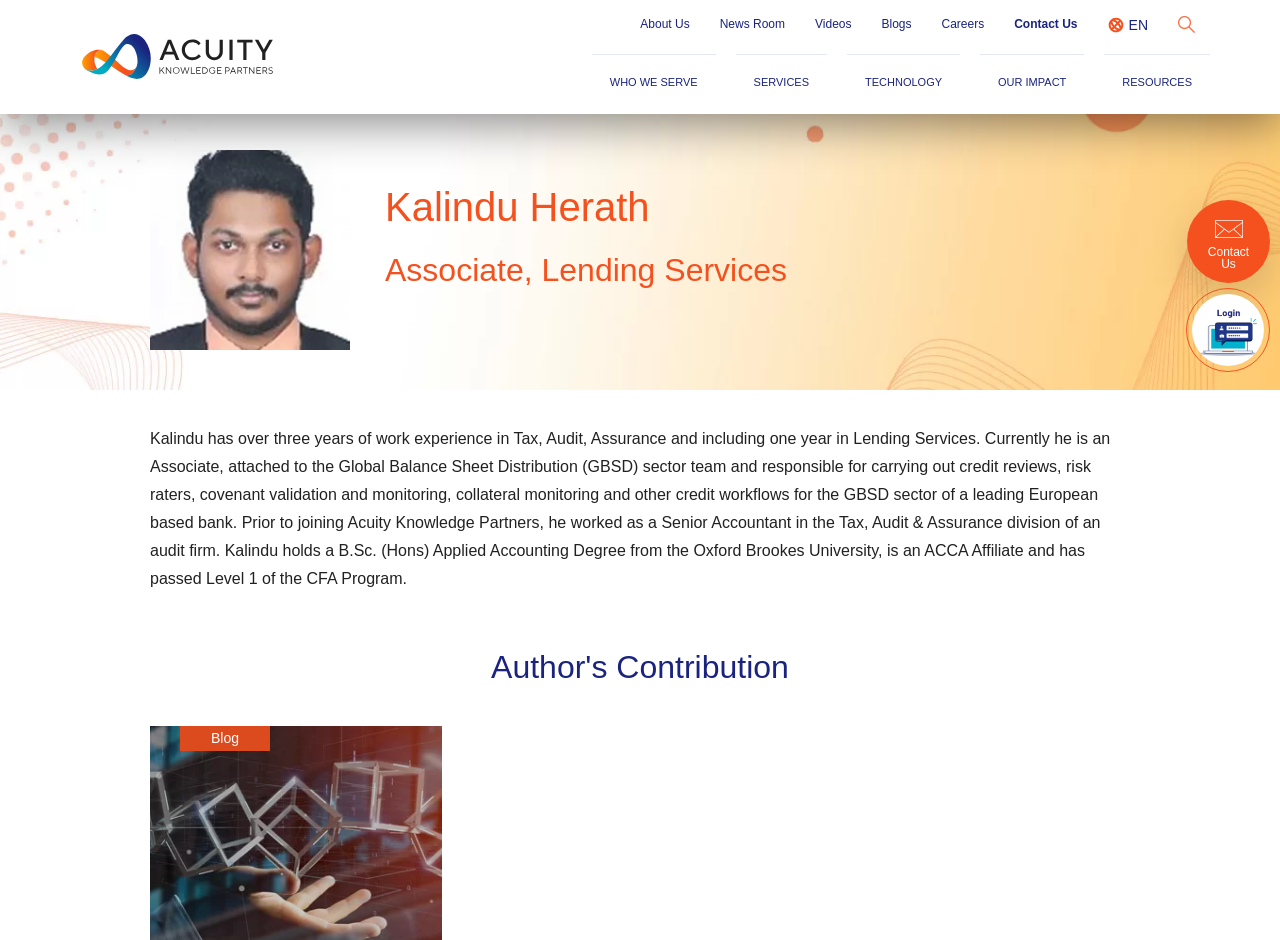Identify the bounding box coordinates of the section to be clicked to complete the task described by the following instruction: "Click the '(306) 825-2461' phone number". The coordinates should be four float numbers between 0 and 1, formatted as [left, top, right, bottom].

None